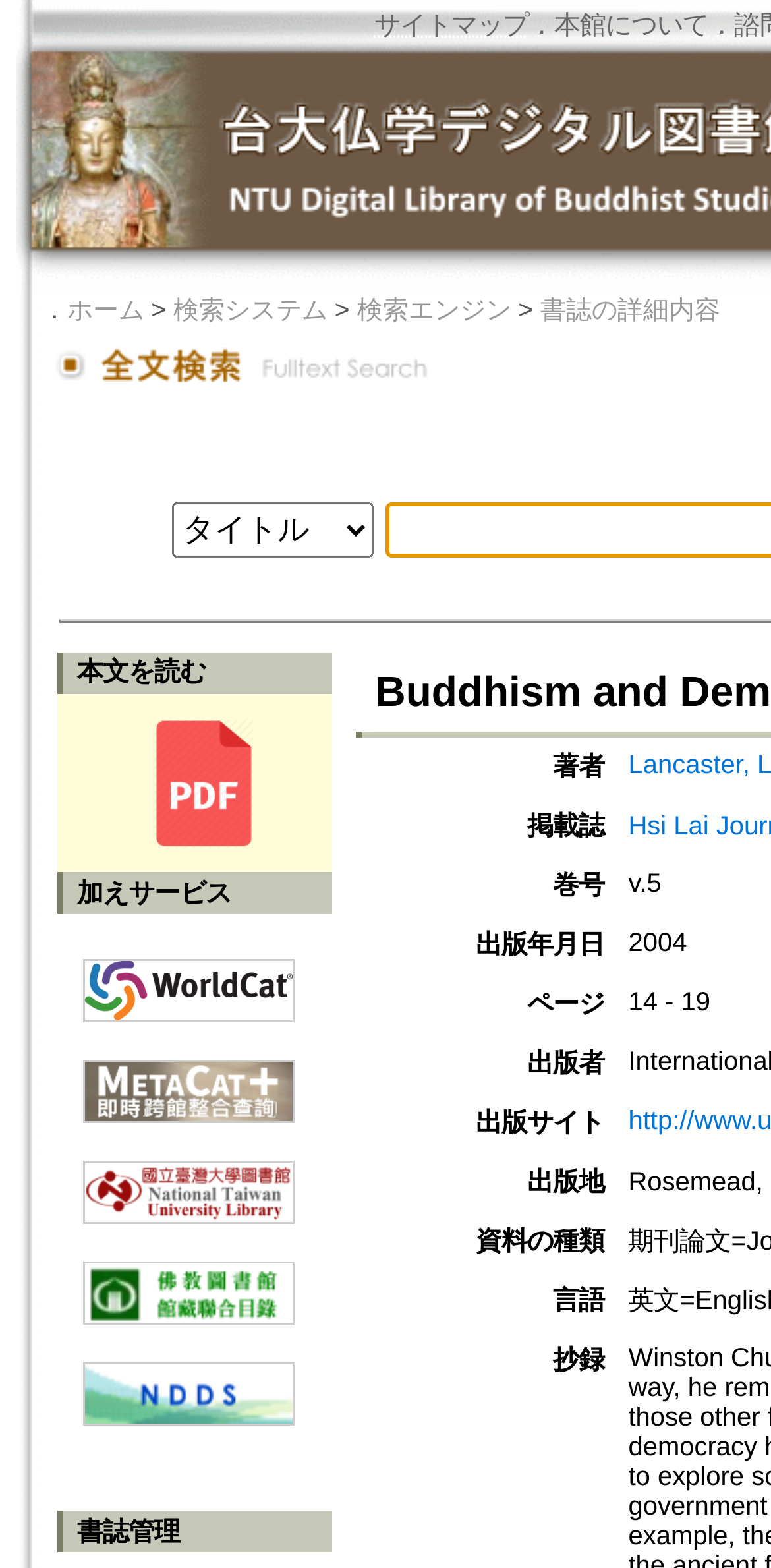Answer the following inquiry with a single word or phrase:
How many images are there in the webpage?

7